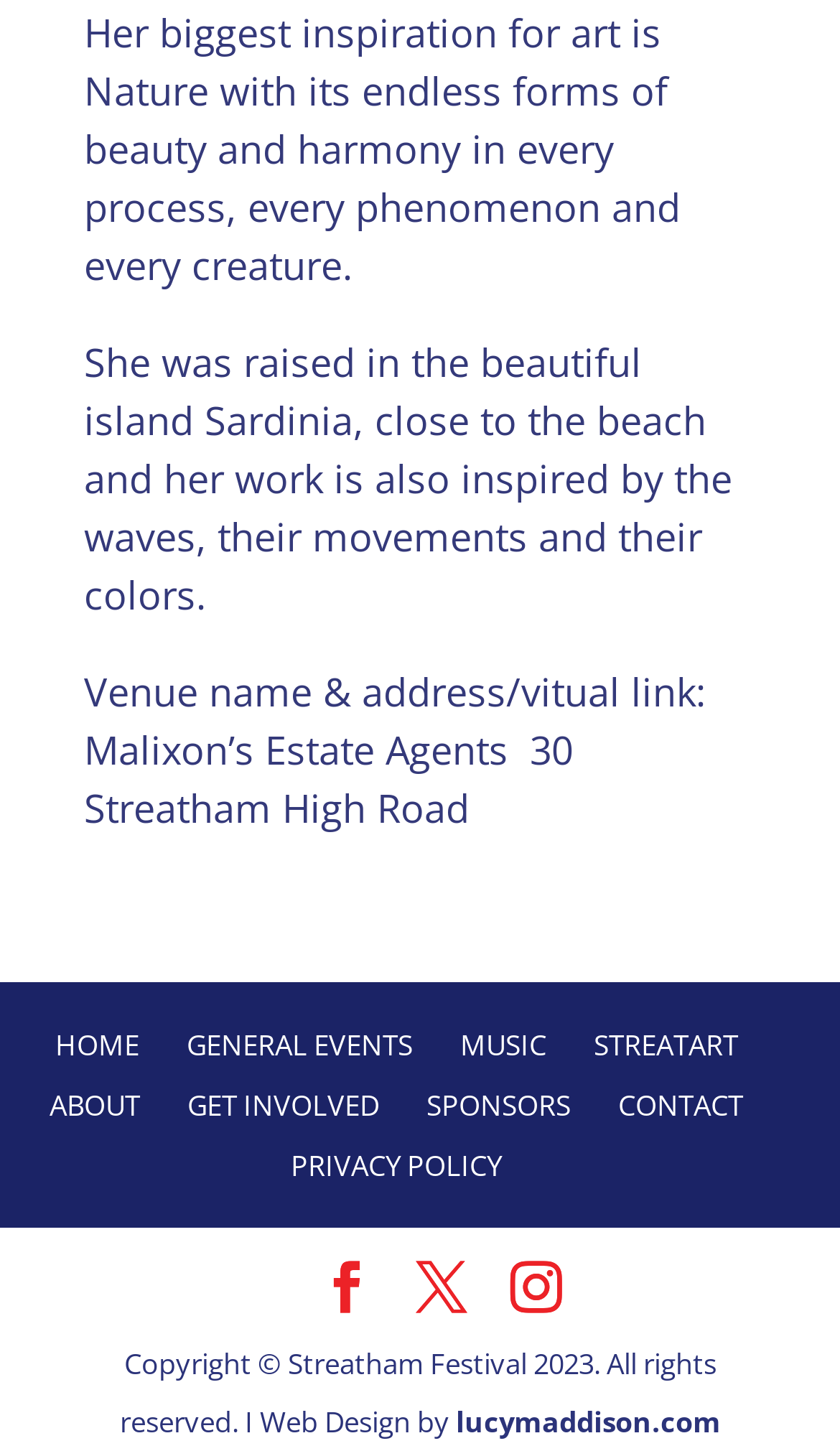Point out the bounding box coordinates of the section to click in order to follow this instruction: "Visit ABOUT page".

[0.059, 0.747, 0.167, 0.774]